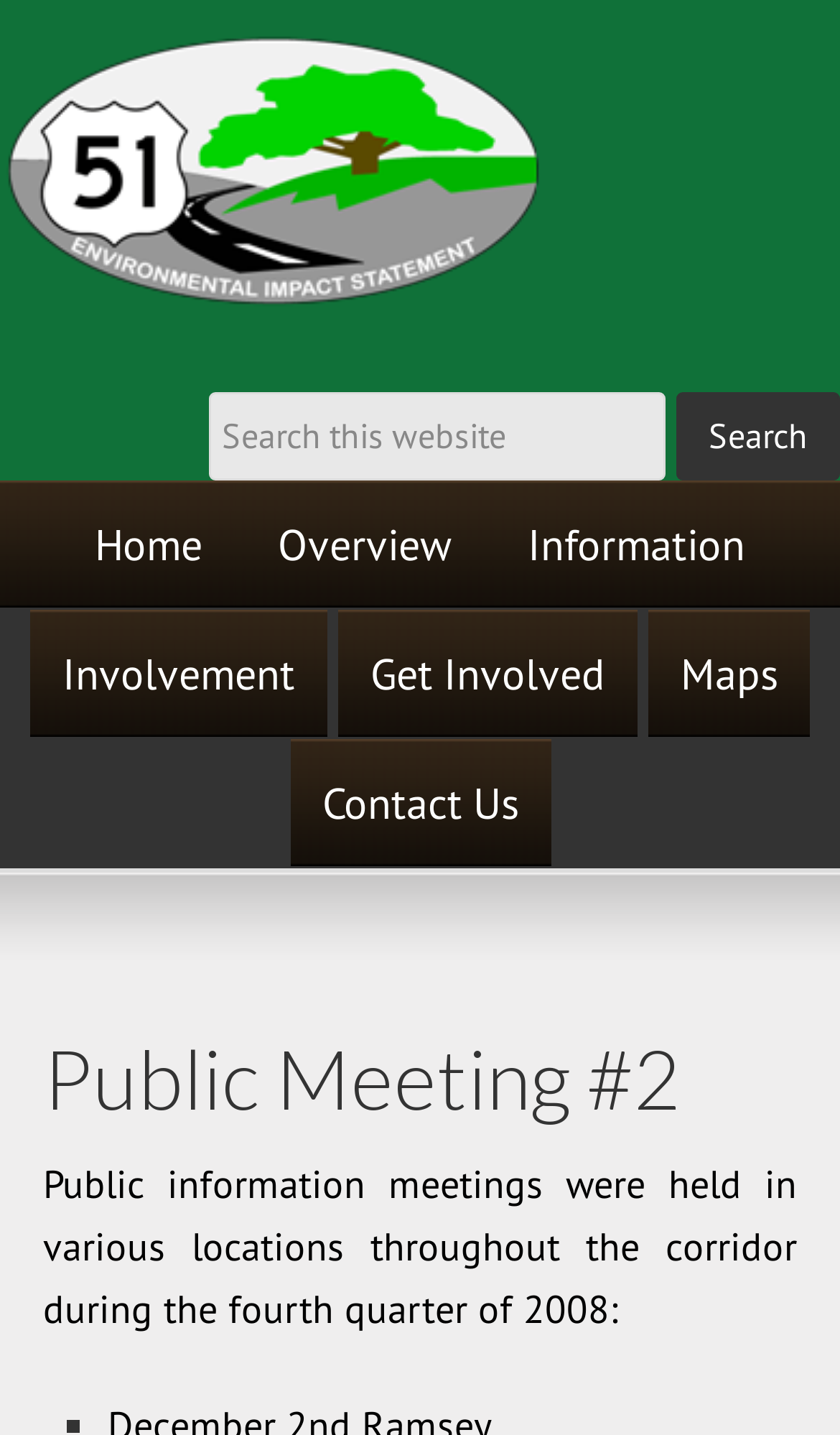Determine the bounding box of the UI component based on this description: "Home". The bounding box coordinates should be four float values between 0 and 1, i.e., [left, top, right, bottom].

[0.074, 0.335, 0.279, 0.425]